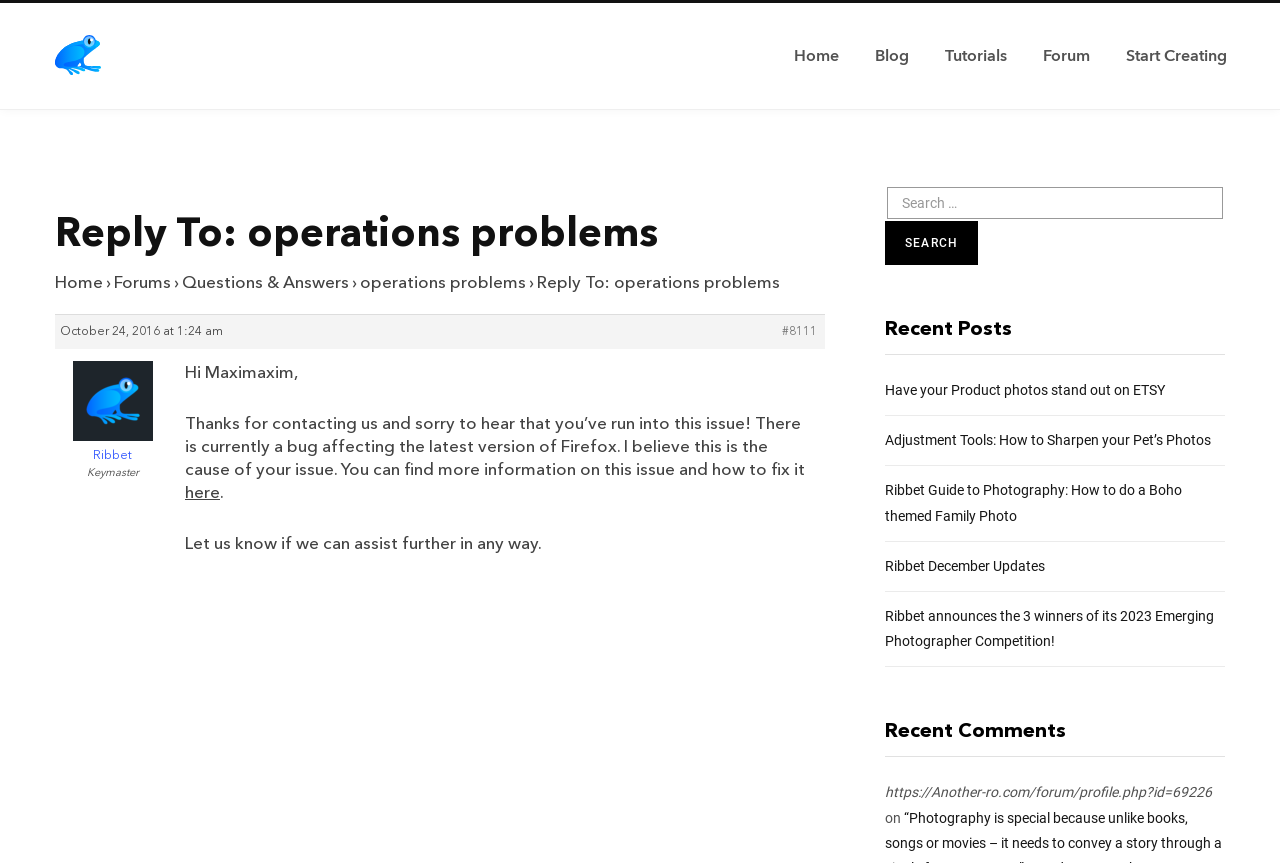Using the provided element description, identify the bounding box coordinates as (top-left x, top-left y, bottom-right x, bottom-right y). Ensure all values are between 0 and 1. Description: title="Ribbet Blog"

[0.043, 0.022, 0.077, 0.109]